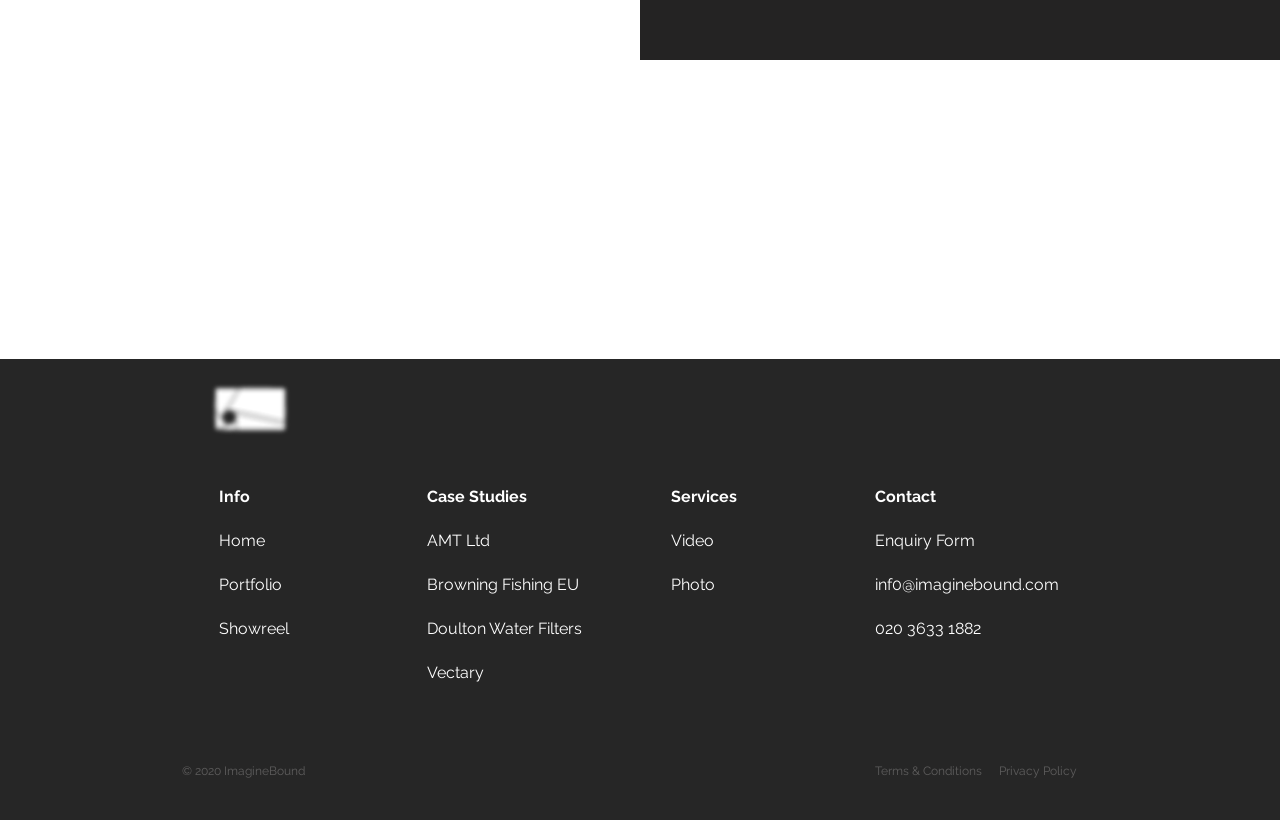What is the contact email address?
Refer to the image and provide a thorough answer to the question.

The contact email address is located at the bottom right of the webpage, with a bounding box of [0.684, 0.701, 0.829, 0.727]. The link text is 'inf0@imaginebound.com', which is likely to be the email address for contacting the company.